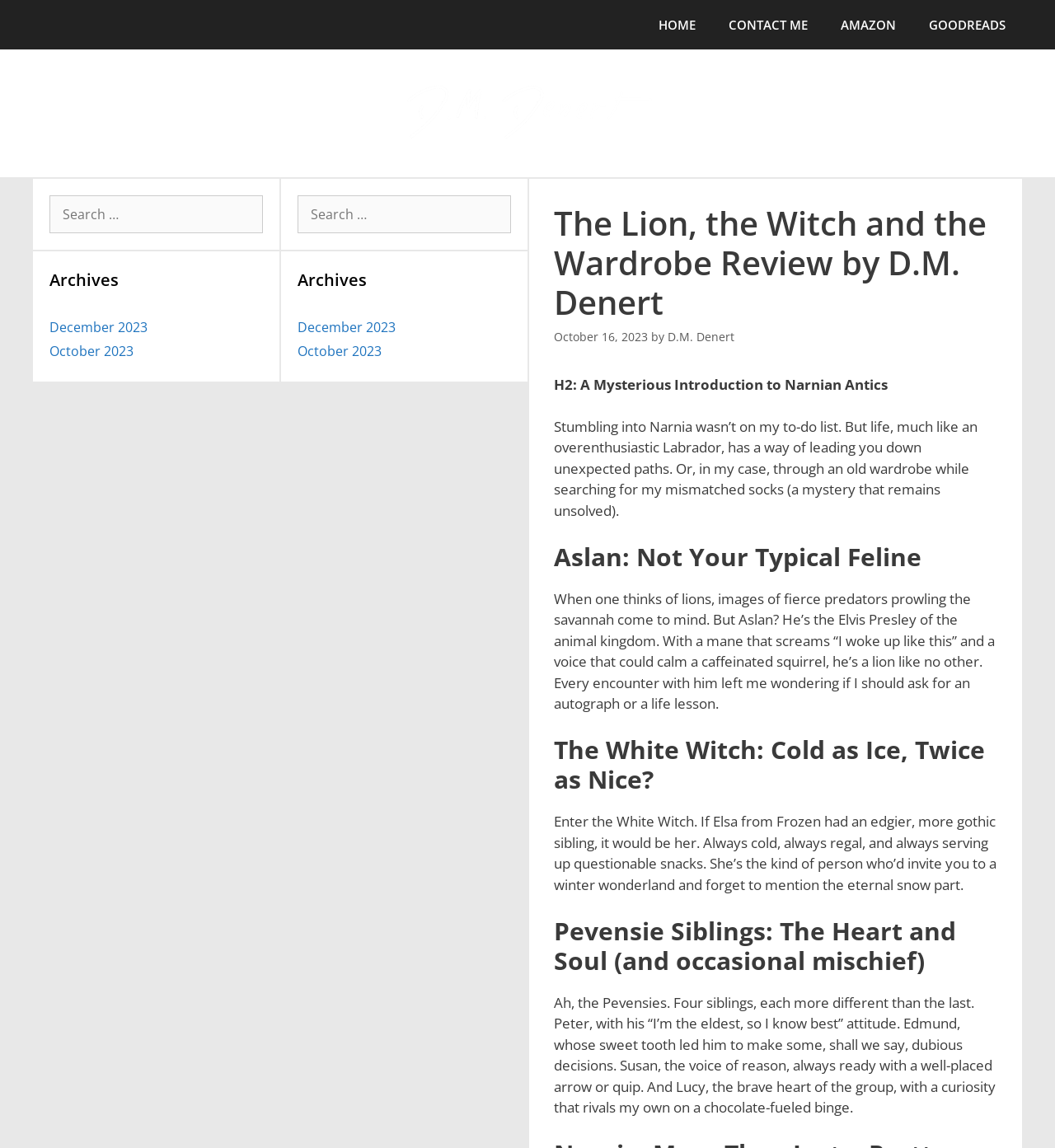Can you pinpoint the bounding box coordinates for the clickable element required for this instruction: "Search for something"? The coordinates should be four float numbers between 0 and 1, i.e., [left, top, right, bottom].

[0.047, 0.17, 0.249, 0.203]